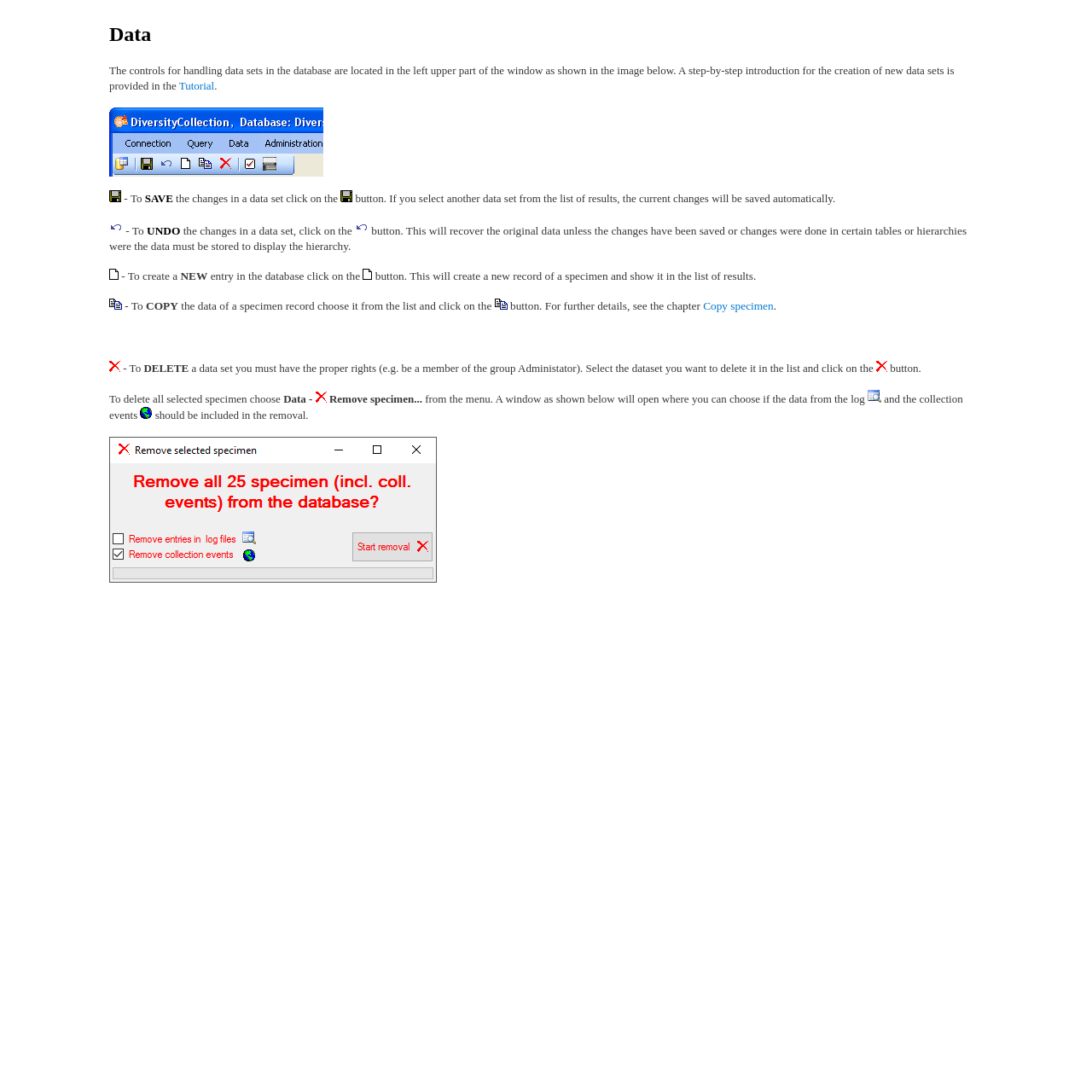Observe the image and answer the following question in detail: What happens when I select another data set from the list of results?

When I select another data set from the list of results, the current changes will be saved automatically. This is mentioned in the text 'If you select another data set from the list of results, the current changes will be saved automatically.'